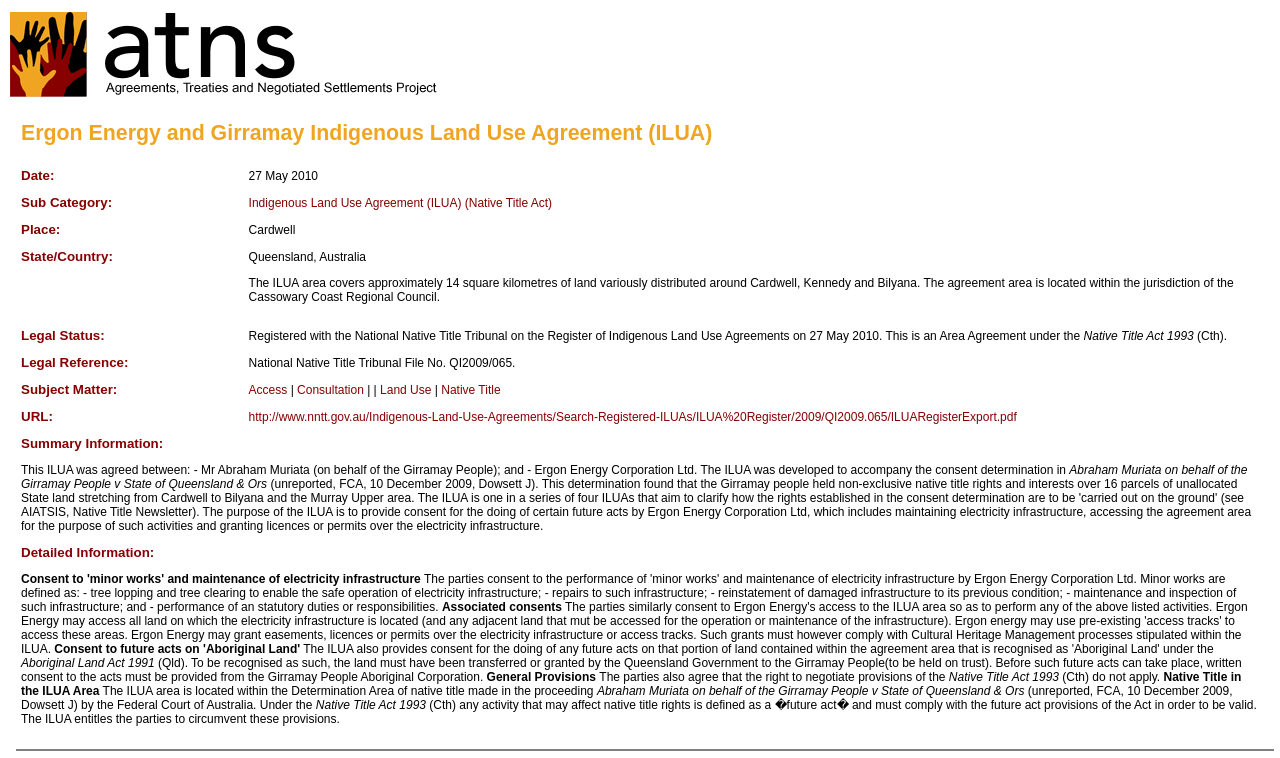What is the URL of the ILUA register?
Using the image as a reference, give an elaborate response to the question.

I found the answer by looking at the table, where it says 'URL: http://www.nntt.gov.au/Indigenous-Land-Use-Agreements/Search-Registered-ILUAs/ILUA%20Register/2009/QI2009.065/ILUARegisterExport.pdf'.